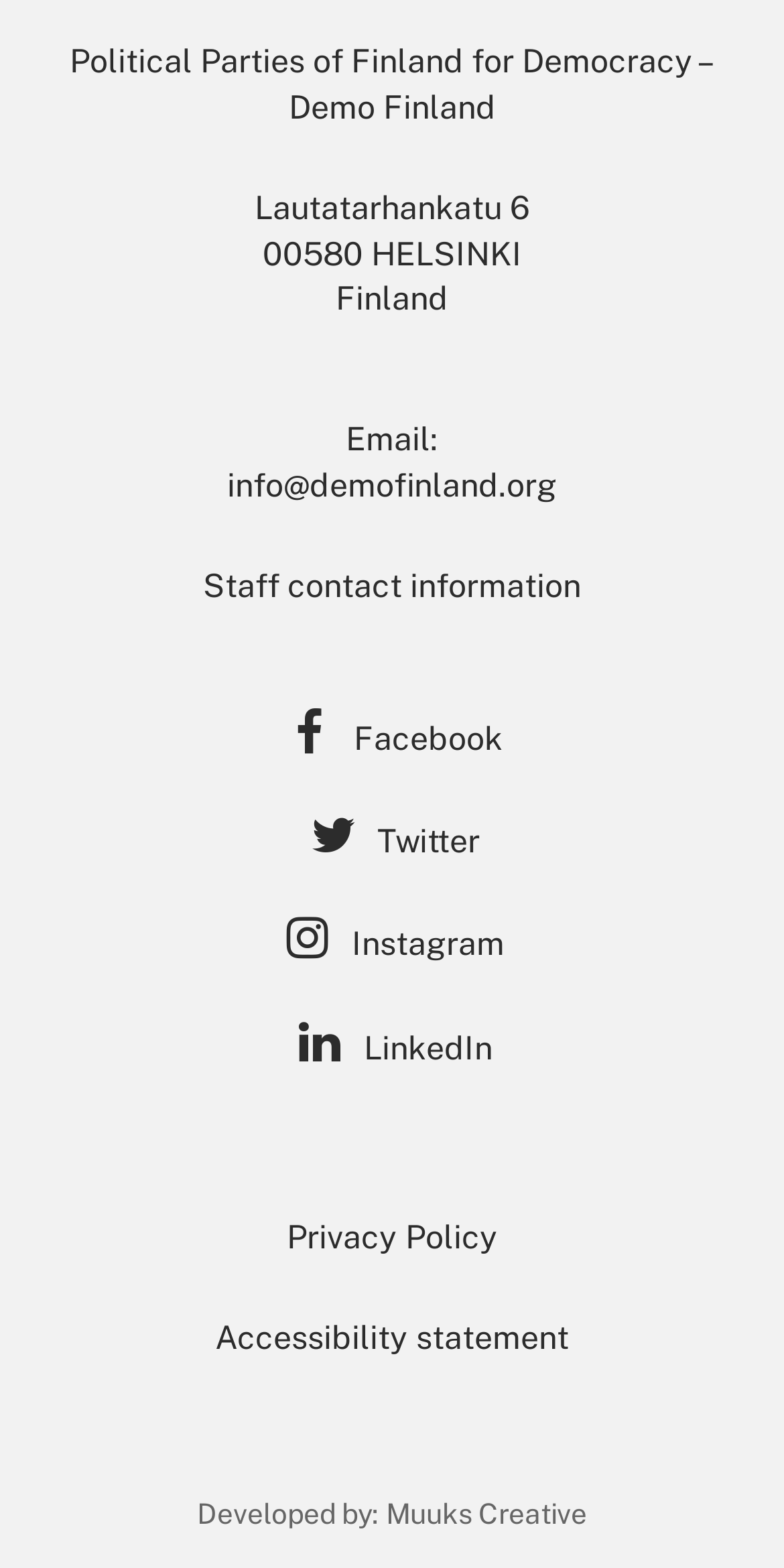Locate the bounding box coordinates of the clickable region necessary to complete the following instruction: "View staff contact information". Provide the coordinates in the format of four float numbers between 0 and 1, i.e., [left, top, right, bottom].

[0.259, 0.362, 0.741, 0.386]